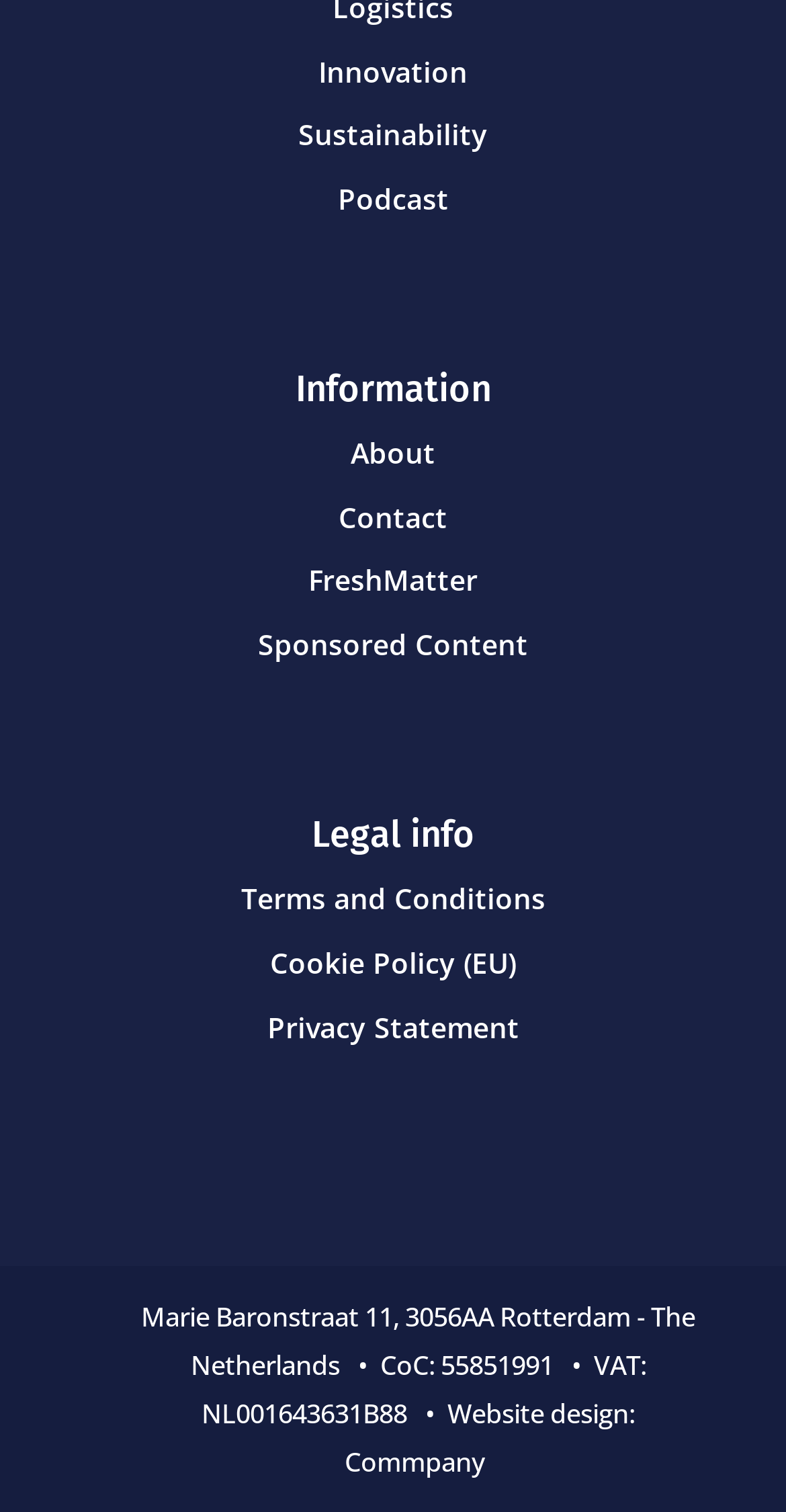Identify the bounding box coordinates of the element that should be clicked to fulfill this task: "Read Terms and Conditions". The coordinates should be provided as four float numbers between 0 and 1, i.e., [left, top, right, bottom].

[0.306, 0.581, 0.694, 0.607]